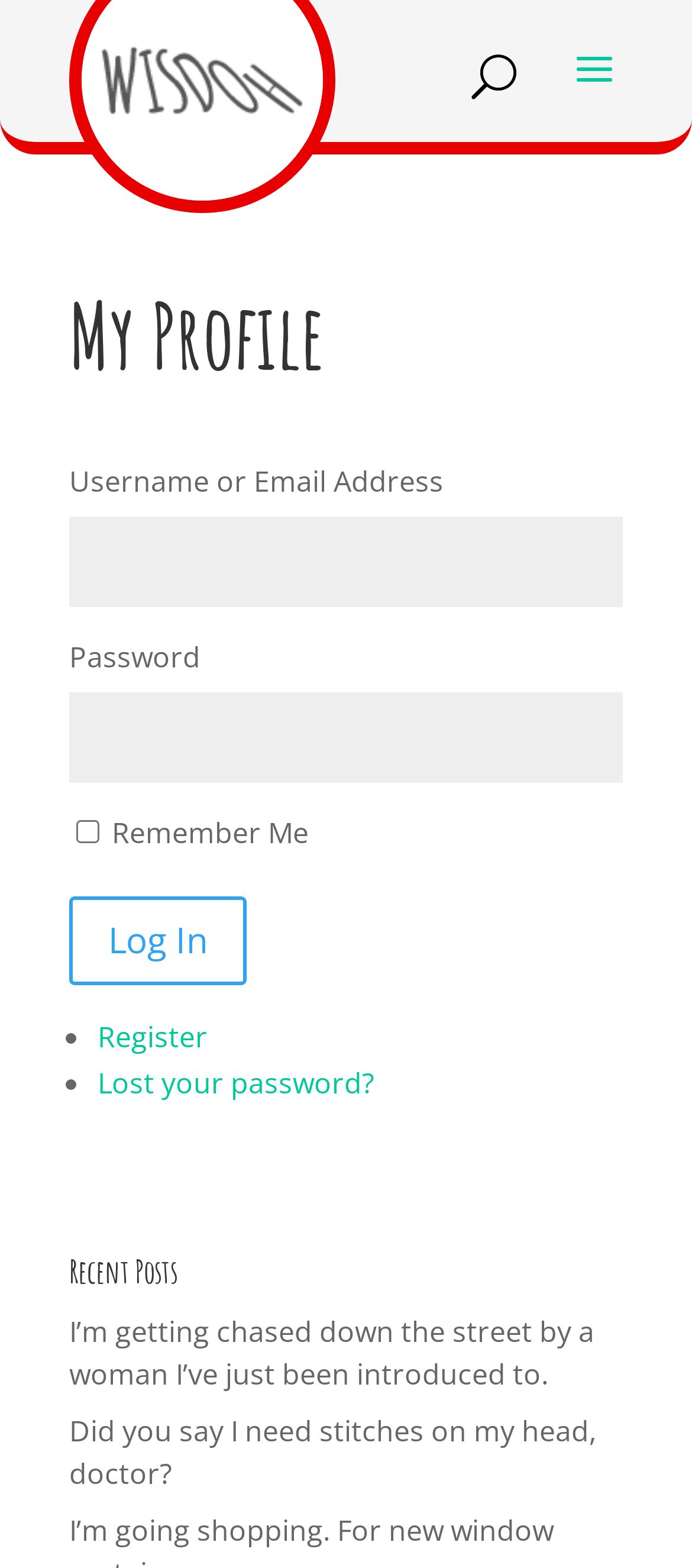Determine the bounding box coordinates of the clickable region to execute the instruction: "log in". The coordinates should be four float numbers between 0 and 1, denoted as [left, top, right, bottom].

[0.1, 0.572, 0.356, 0.628]